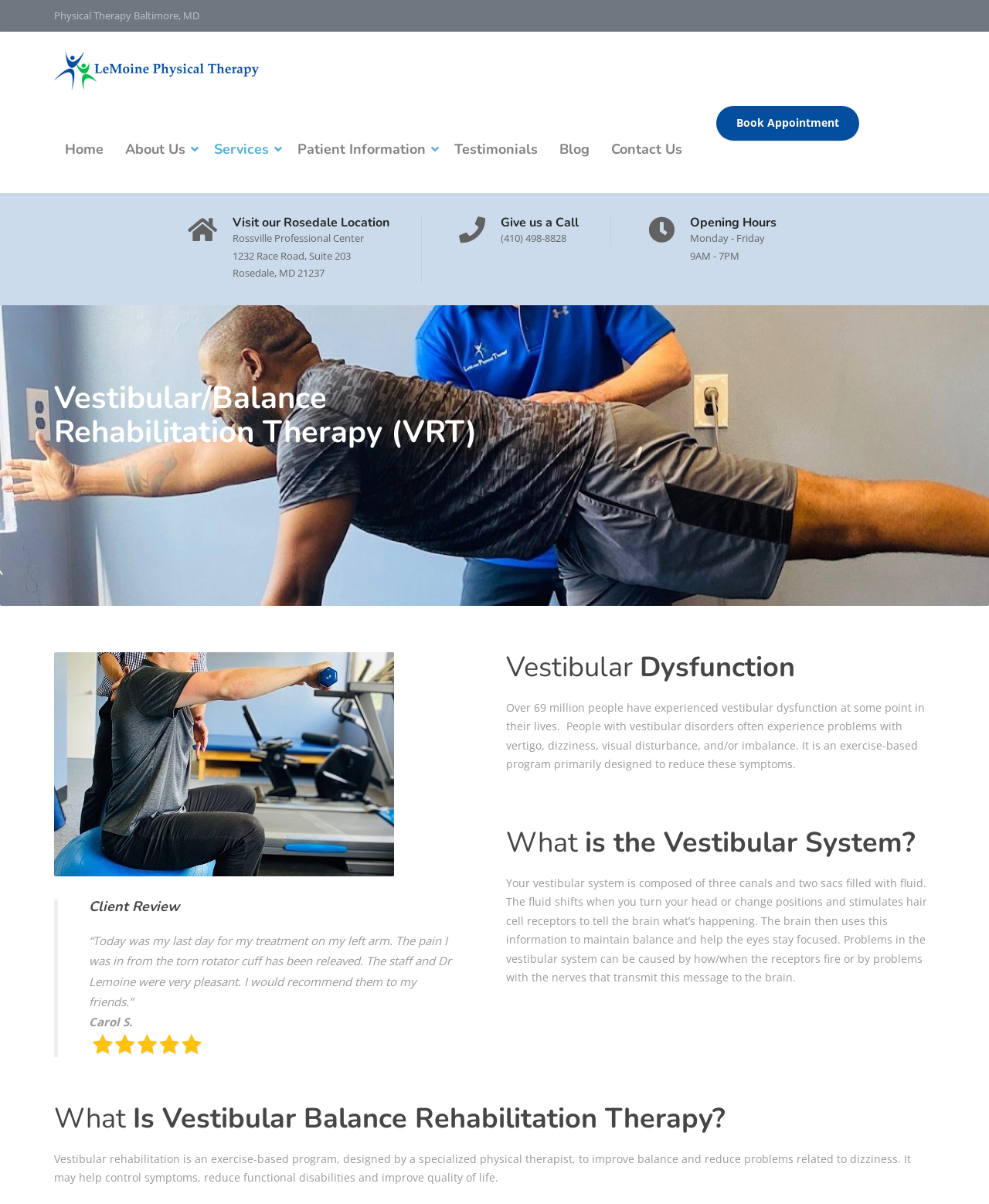What is the address of the Rosedale location? Refer to the image and provide a one-word or short phrase answer.

1232 Race Road, Suite 203, Rosedale, MD 21237